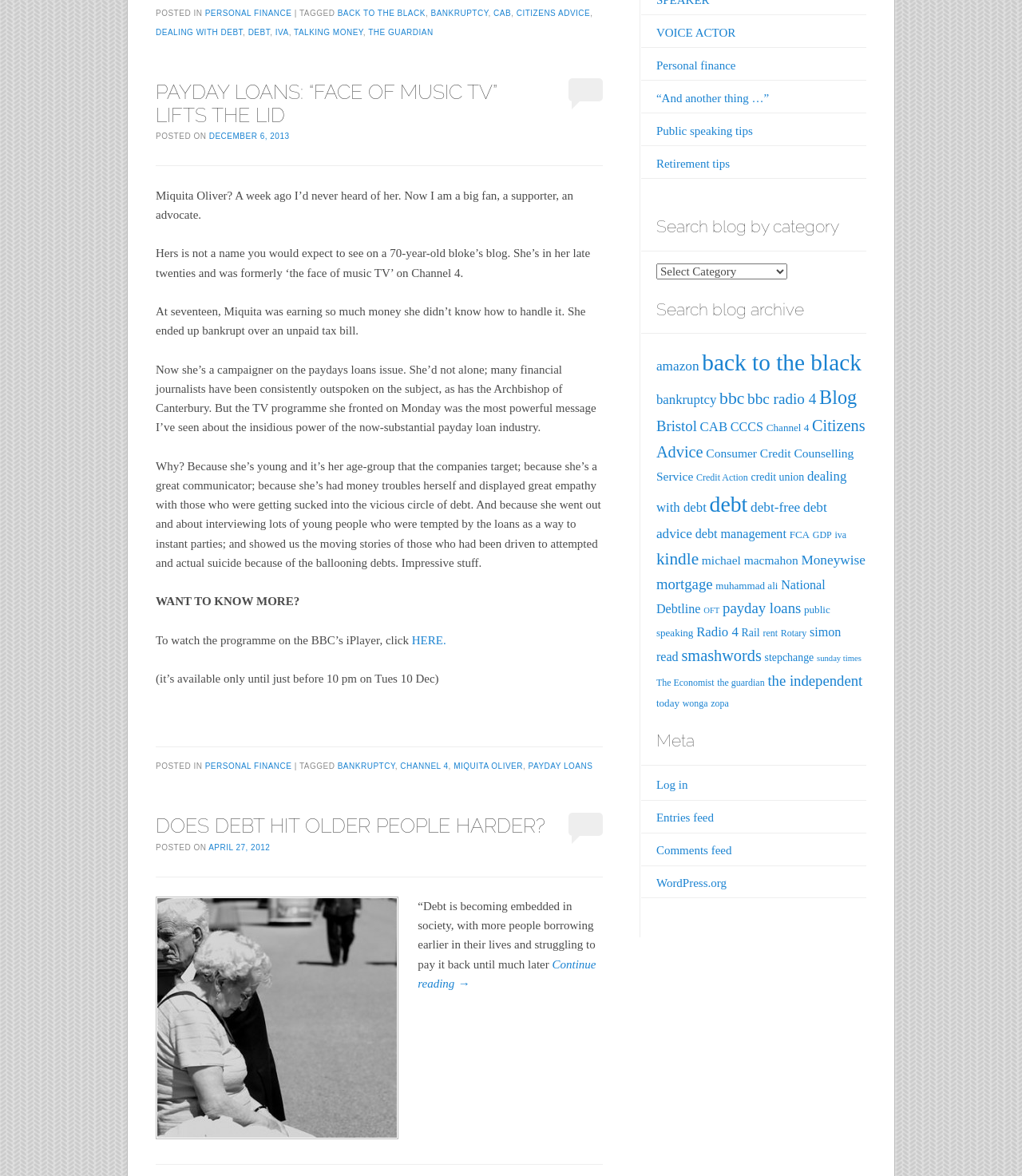Locate the bounding box coordinates of the area you need to click to fulfill this instruction: 'View 'back to the black' archive'. The coordinates must be in the form of four float numbers ranging from 0 to 1: [left, top, right, bottom].

[0.687, 0.297, 0.843, 0.319]